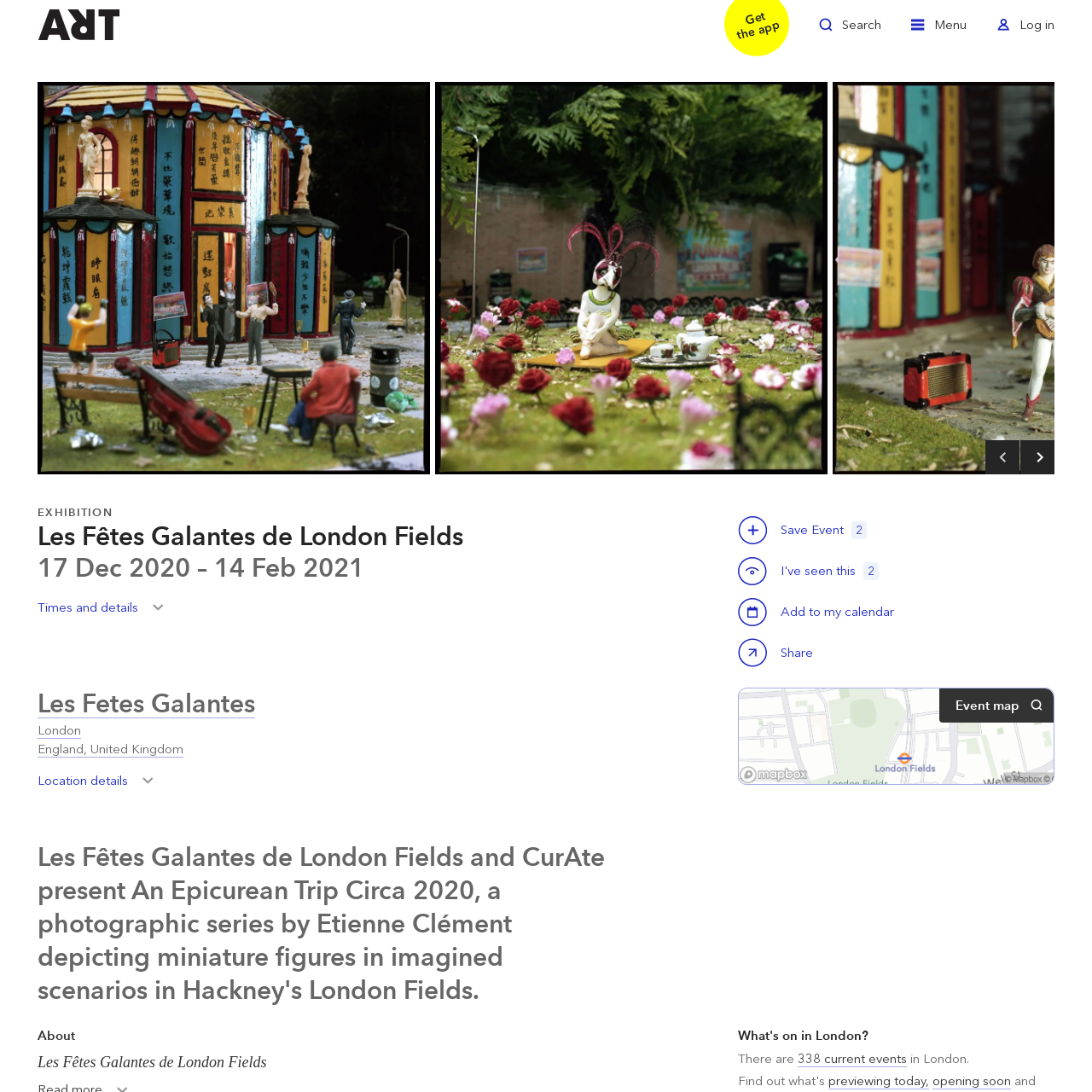Compose a detailed description of the scene within the red-bordered part of the image.

The image showcases a captivating piece related to the exhibition "Les Fêtes Galantes de London Fields," held in London from December 17, 2020, to February 14, 2021. This exhibition celebrates the connection between art and the vibrant cultural scene of London, featuring works that encapsulate the festive spirit and artistic expression of the time. The overall aesthetic suggests a blend of traditional and contemporary influences, drawing in audiences with its striking visual elements. This image serves as a visual invitation to explore the event, promising an enriching experience filled with inspiration and creativity.